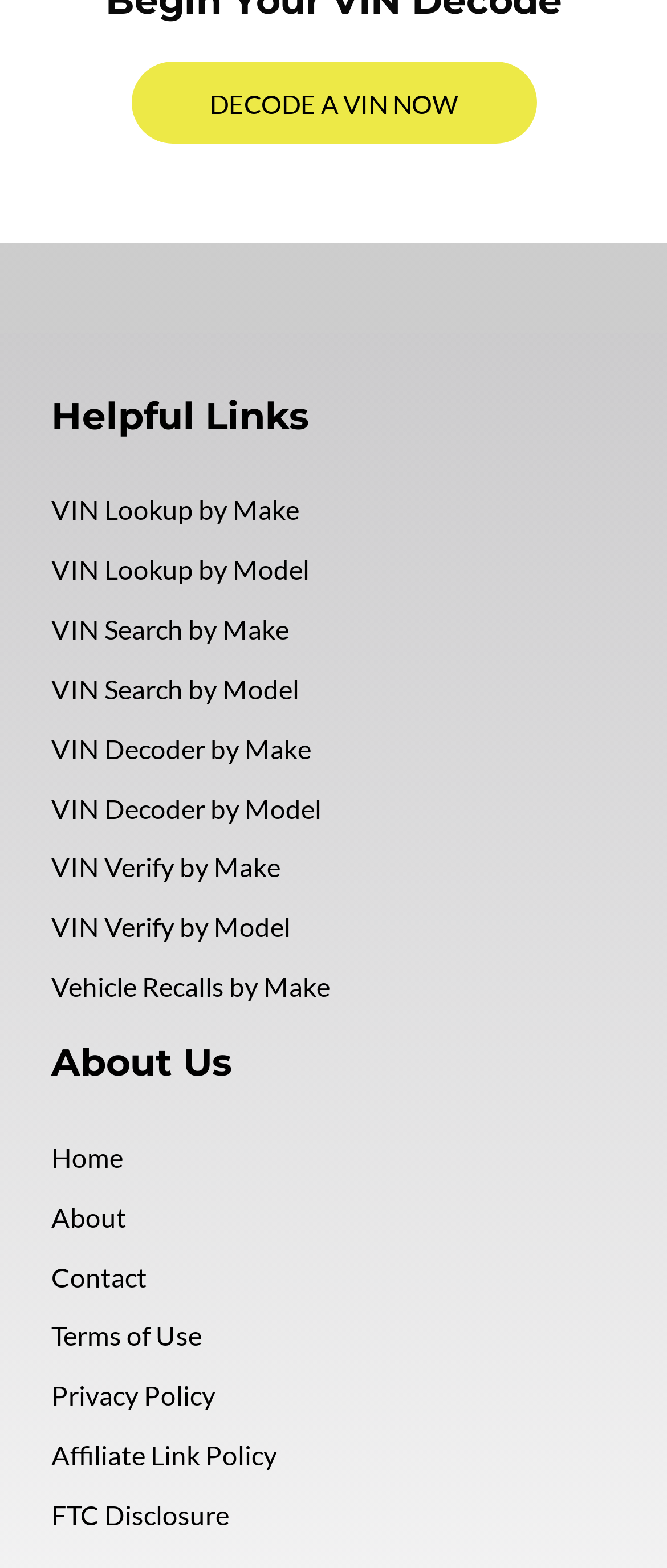Give a short answer using one word or phrase for the question:
What is the first link in the navigation menu?

Home